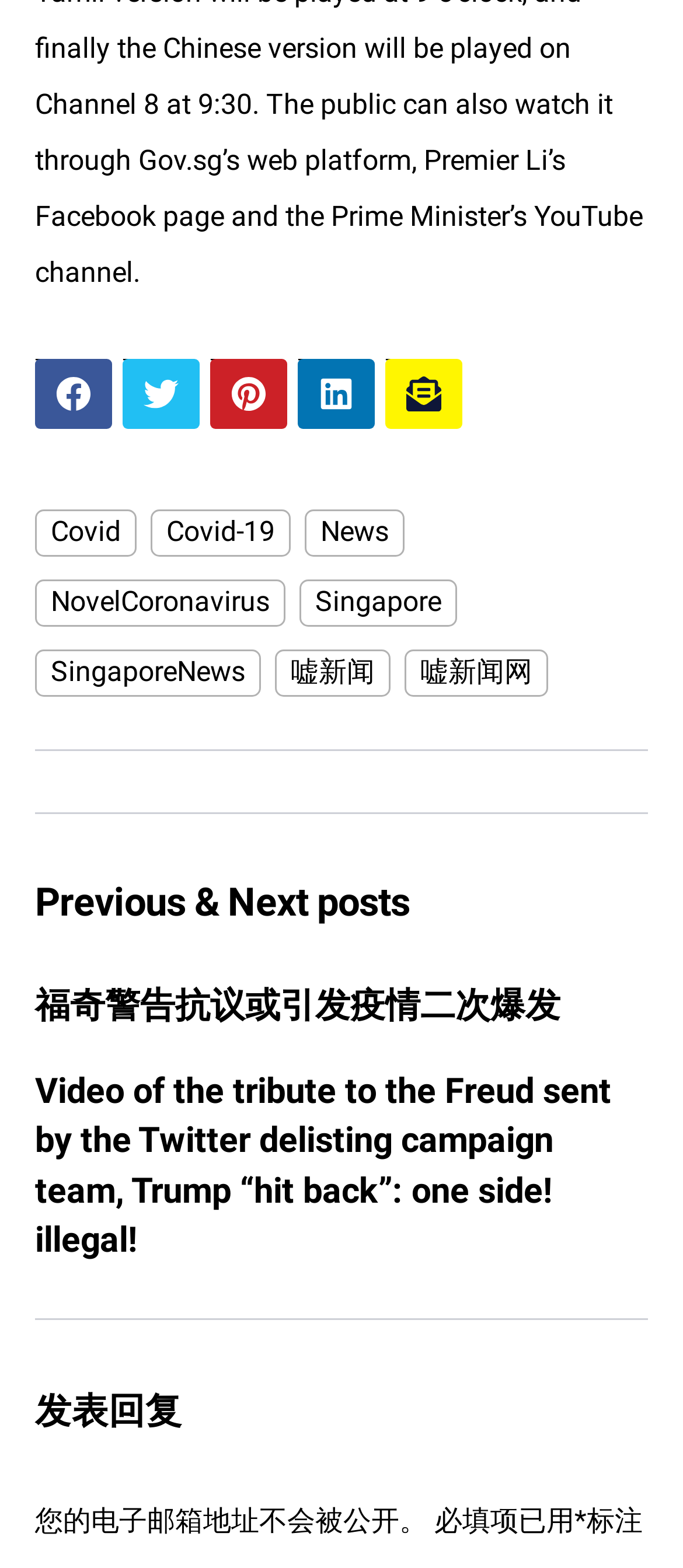Kindly determine the bounding box coordinates for the area that needs to be clicked to execute this instruction: "Read news about Covid-19".

[0.221, 0.325, 0.426, 0.355]